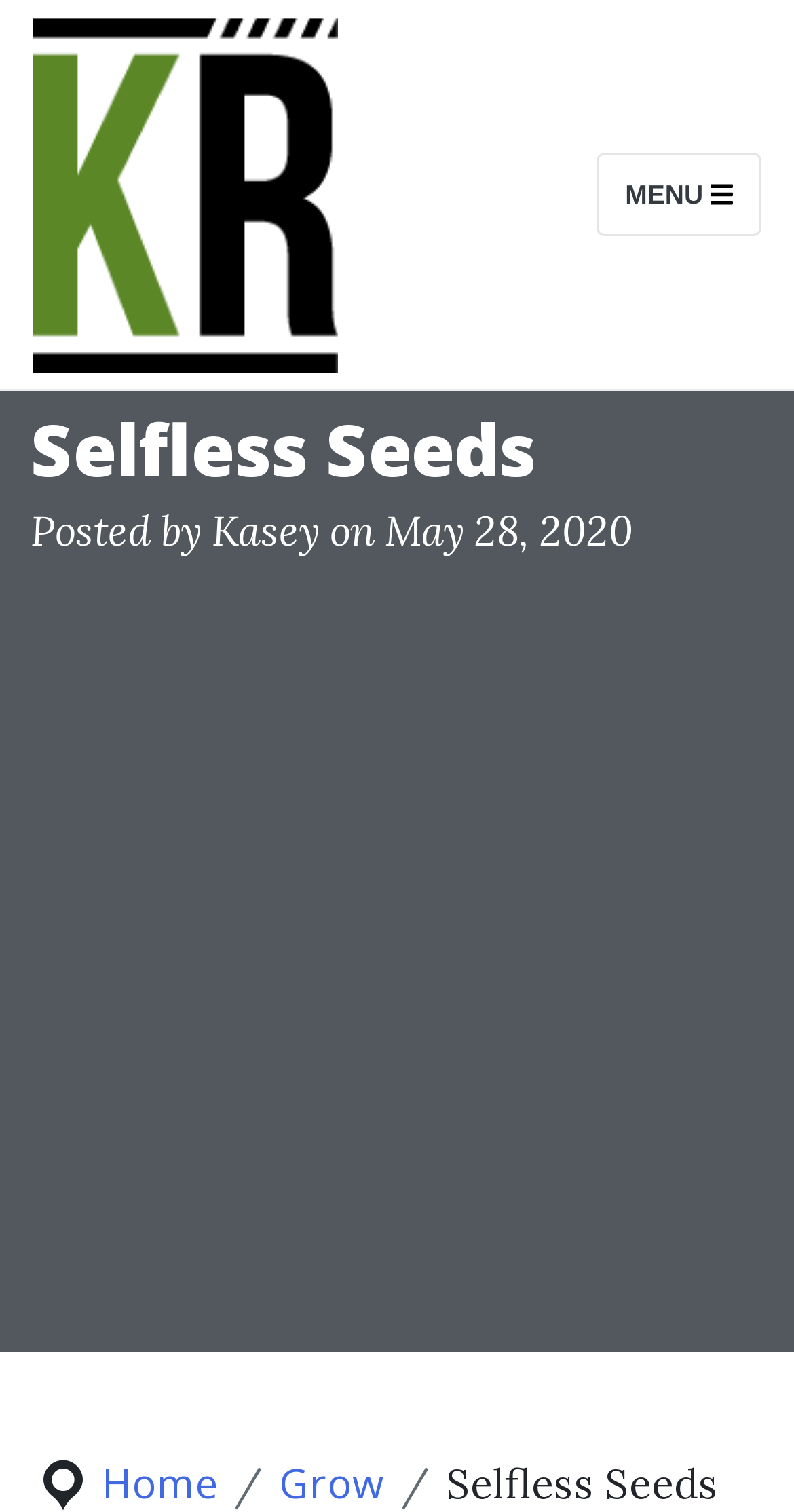What is the logo of the website?
Look at the image and answer the question with a single word or phrase.

Kasey Robinson Logo